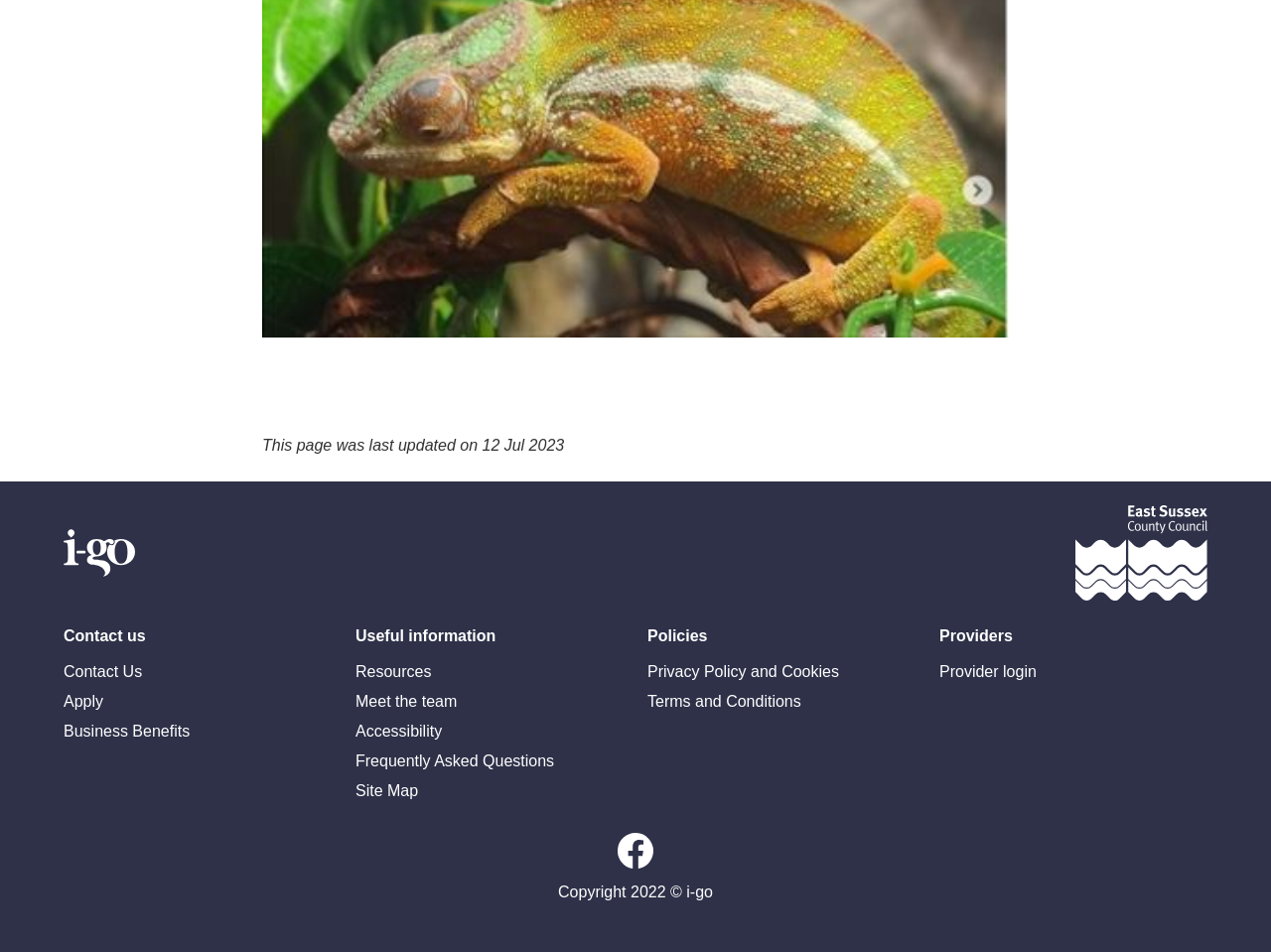Can you specify the bounding box coordinates of the area that needs to be clicked to fulfill the following instruction: "Contact us"?

[0.05, 0.693, 0.261, 0.718]